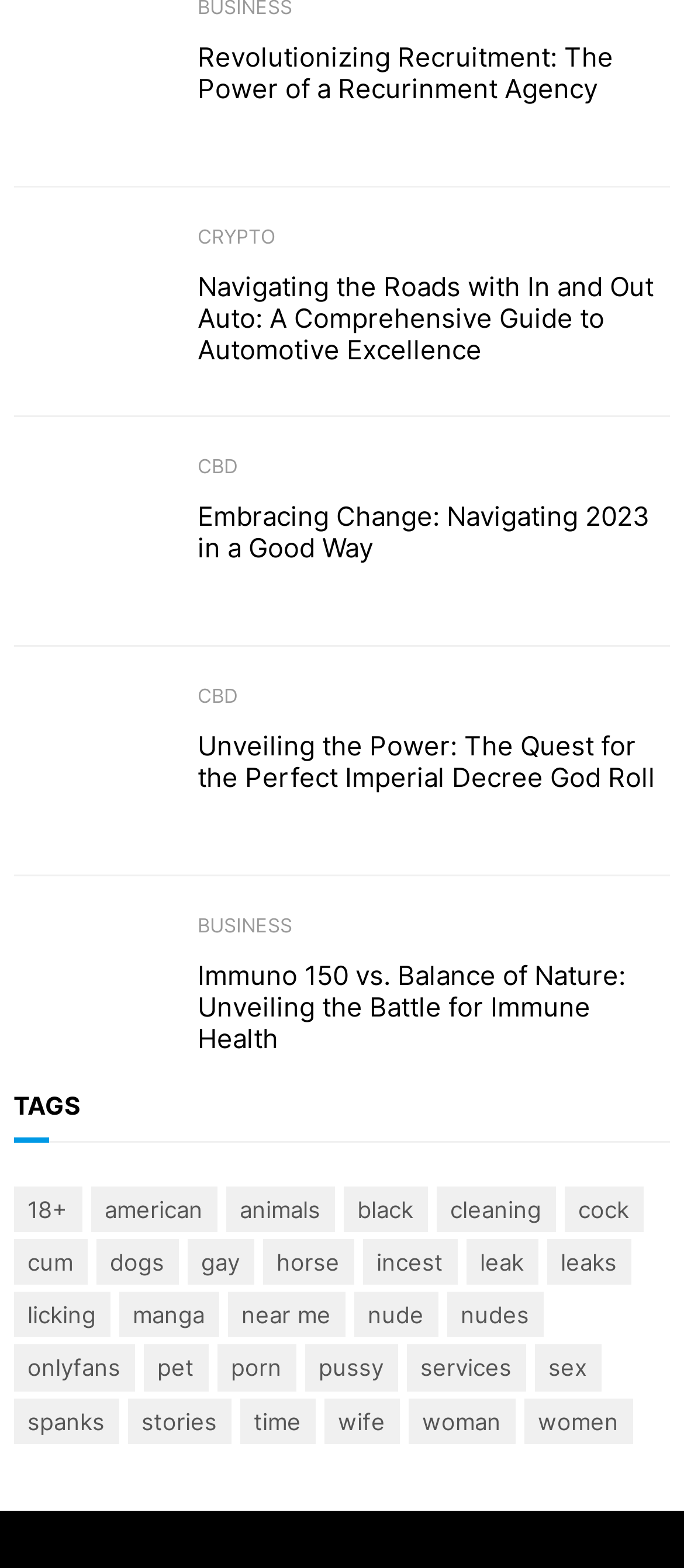Give a concise answer using one word or a phrase to the following question:
How many headings are there on this webpage?

7